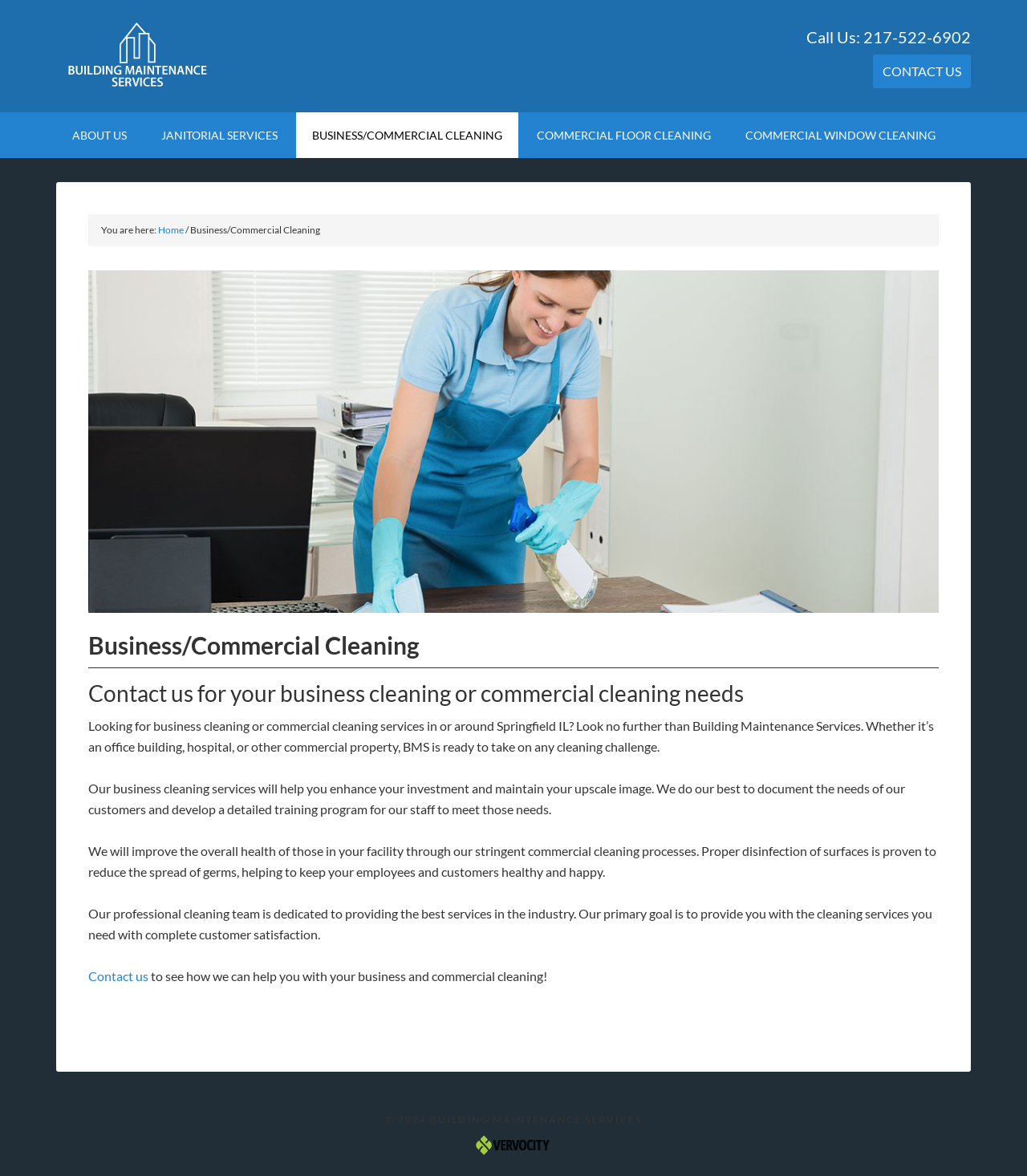Find the bounding box coordinates of the area to click in order to follow the instruction: "Contact us".

[0.85, 0.046, 0.945, 0.075]